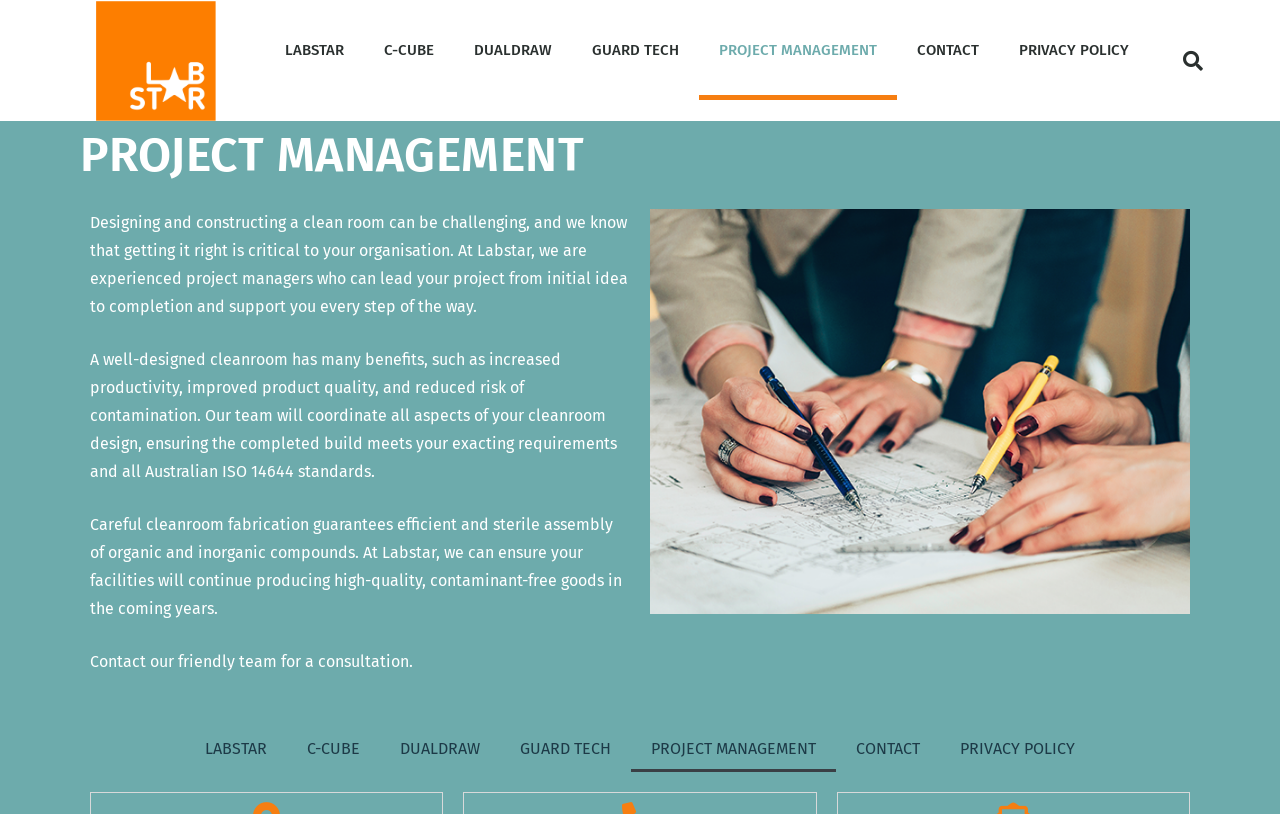Based on the provided description, "alt="labstar logo"", find the bounding box of the corresponding UI element in the screenshot.

[0.075, 0.001, 0.169, 0.148]